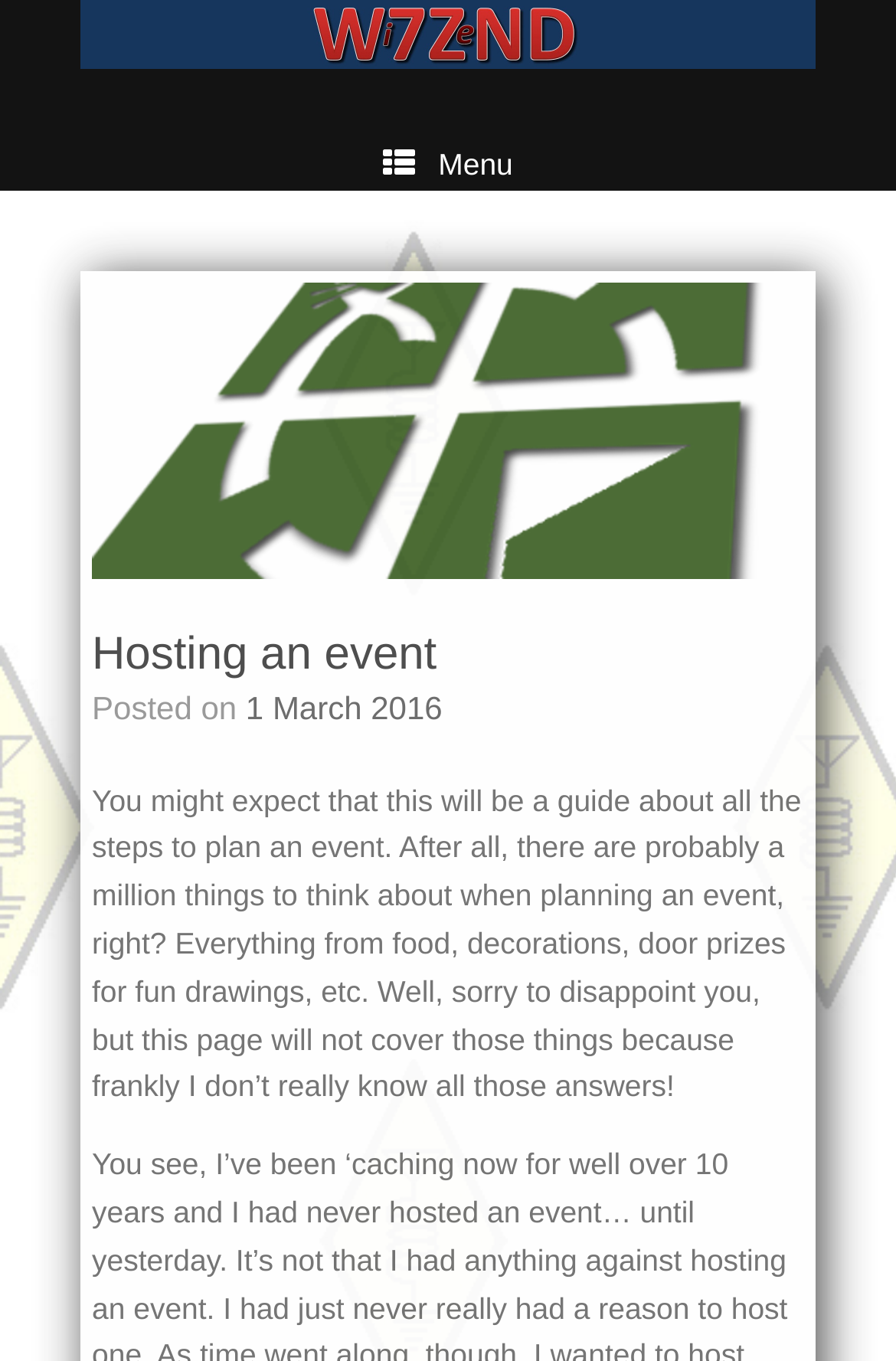Identify the bounding box of the HTML element described here: "Equestrian Holidays". Provide the coordinates as four float numbers between 0 and 1: [left, top, right, bottom].

None